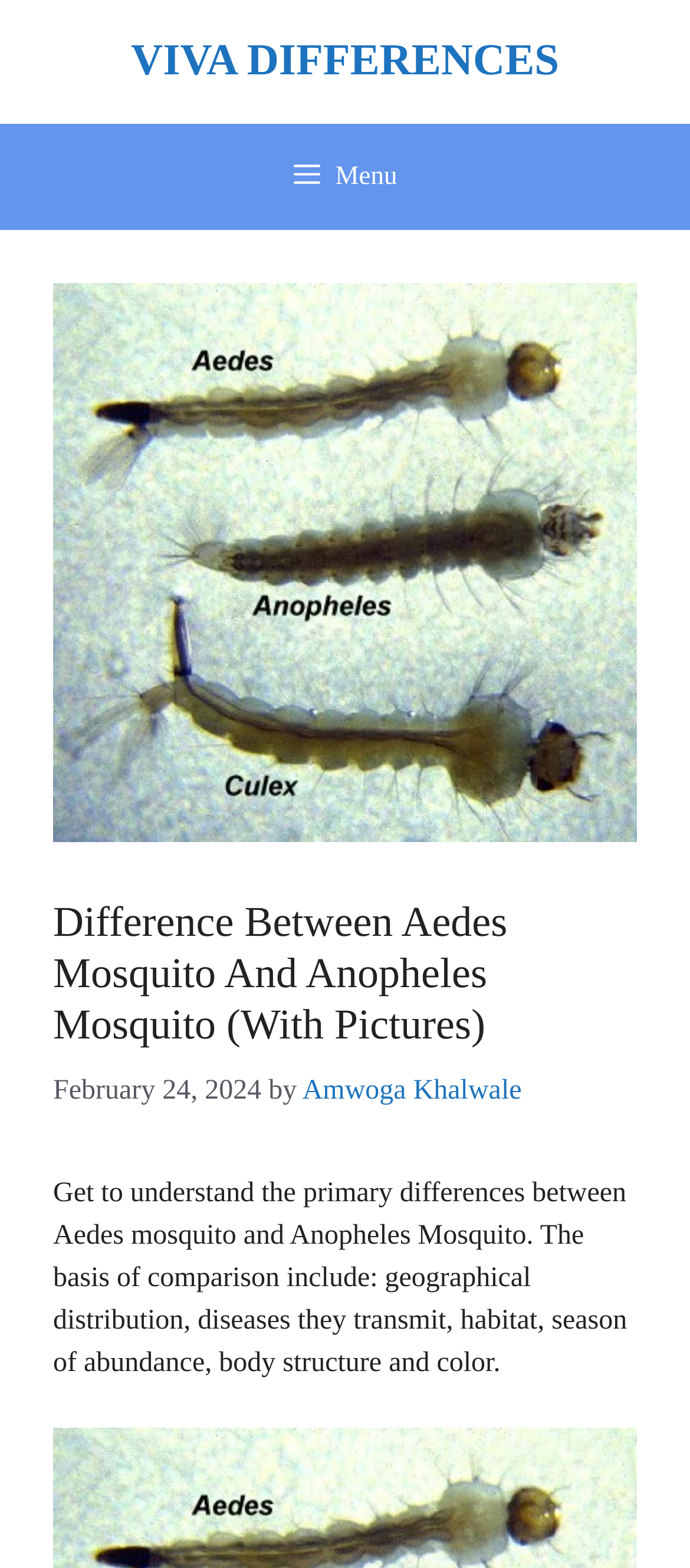Please answer the following question using a single word or phrase: What is the topic of the article?

Aedes and Anopheles Mosquito